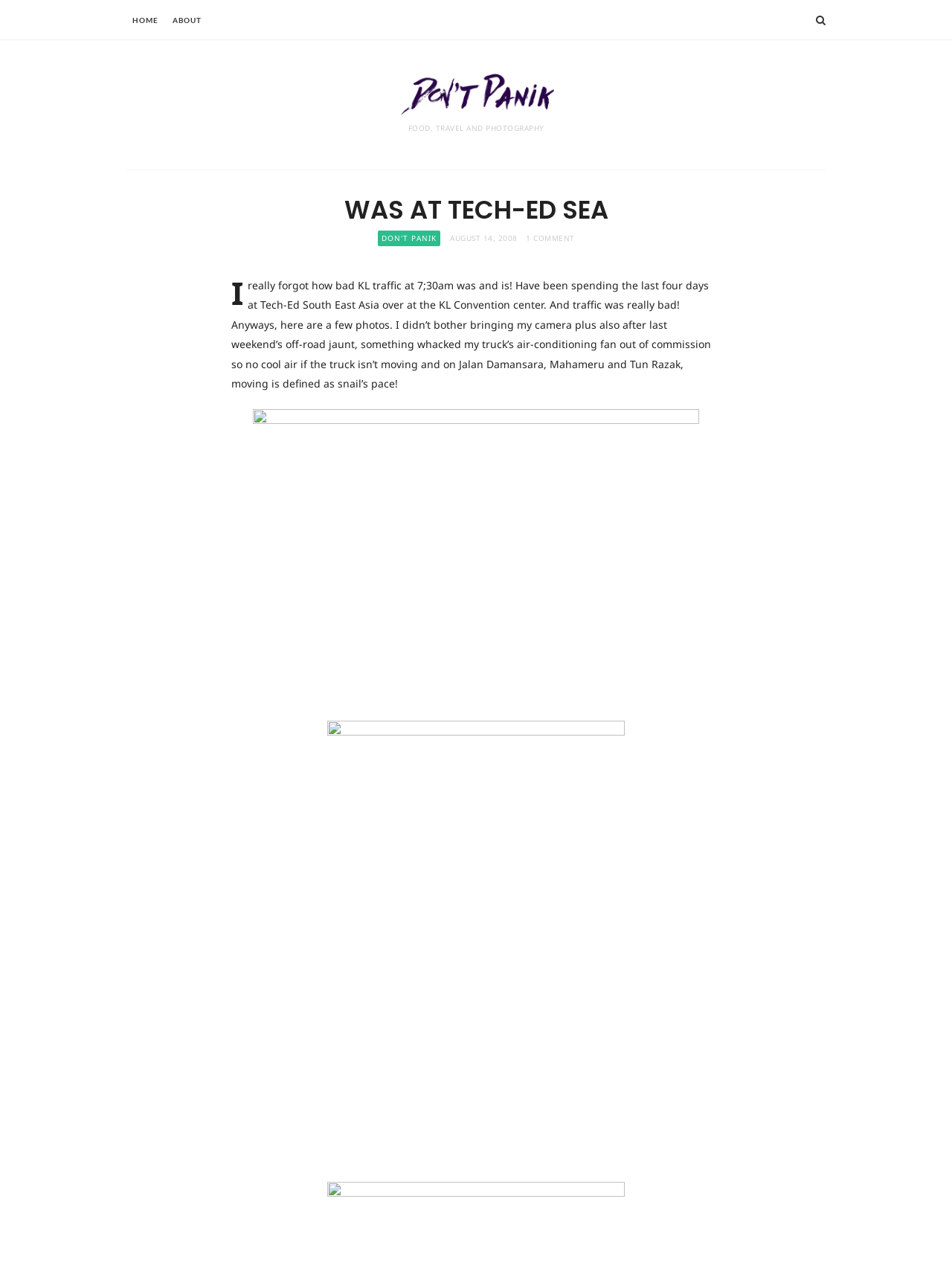Please find the bounding box coordinates in the format (top-left x, top-left y, bottom-right x, bottom-right y) for the given element description. Ensure the coordinates are floating point numbers between 0 and 1. Description: Don't Panik

[0.396, 0.18, 0.462, 0.192]